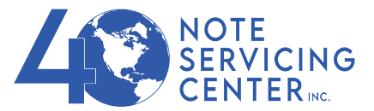Answer in one word or a short phrase: 
What sector does the Note Servicing Center operate in?

Financial services